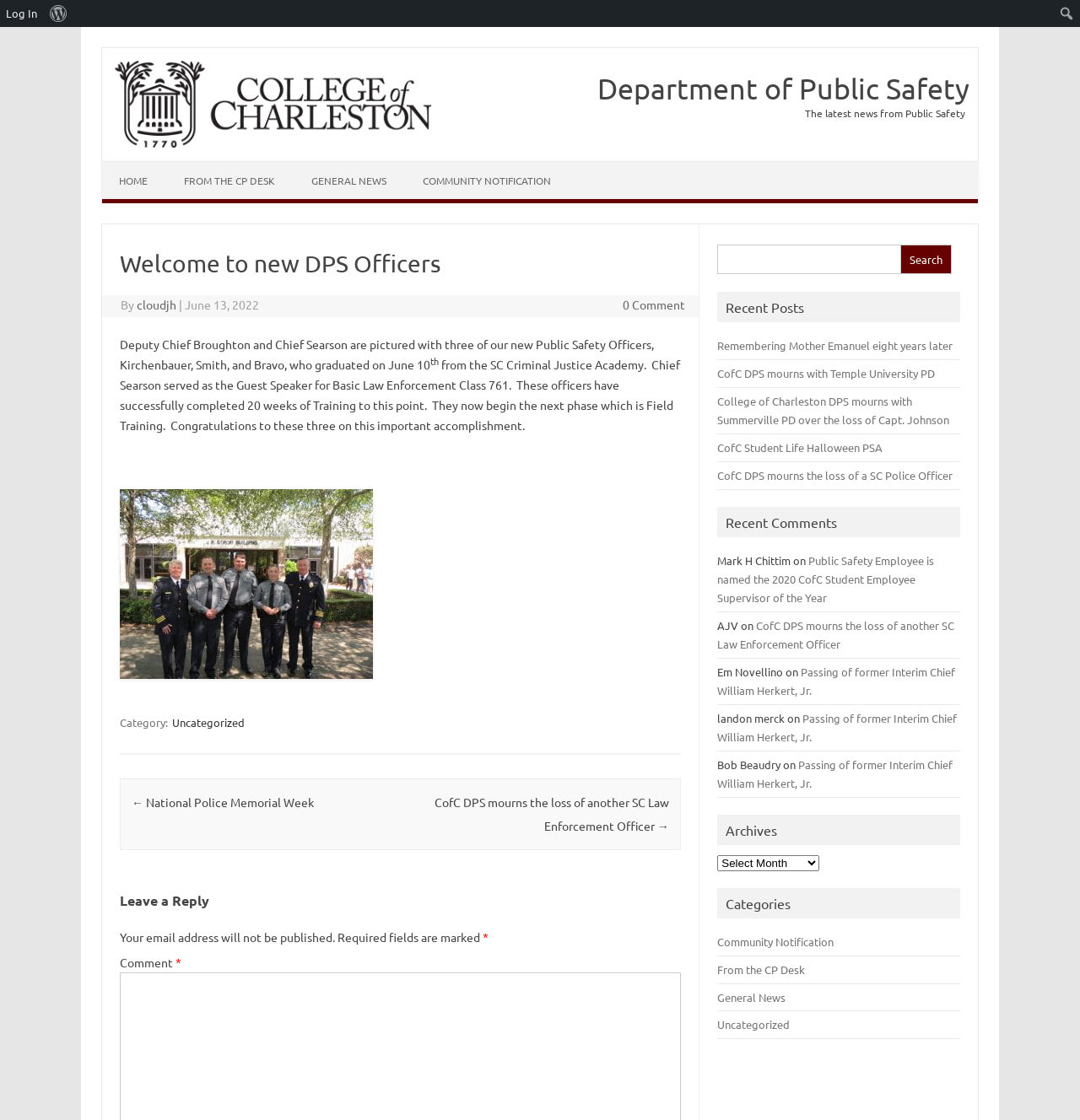Identify the bounding box coordinates of the clickable region required to complete the instruction: "Click the 'info@prohealthcare.co.uk' email link". The coordinates should be given as four float numbers within the range of 0 and 1, i.e., [left, top, right, bottom].

None